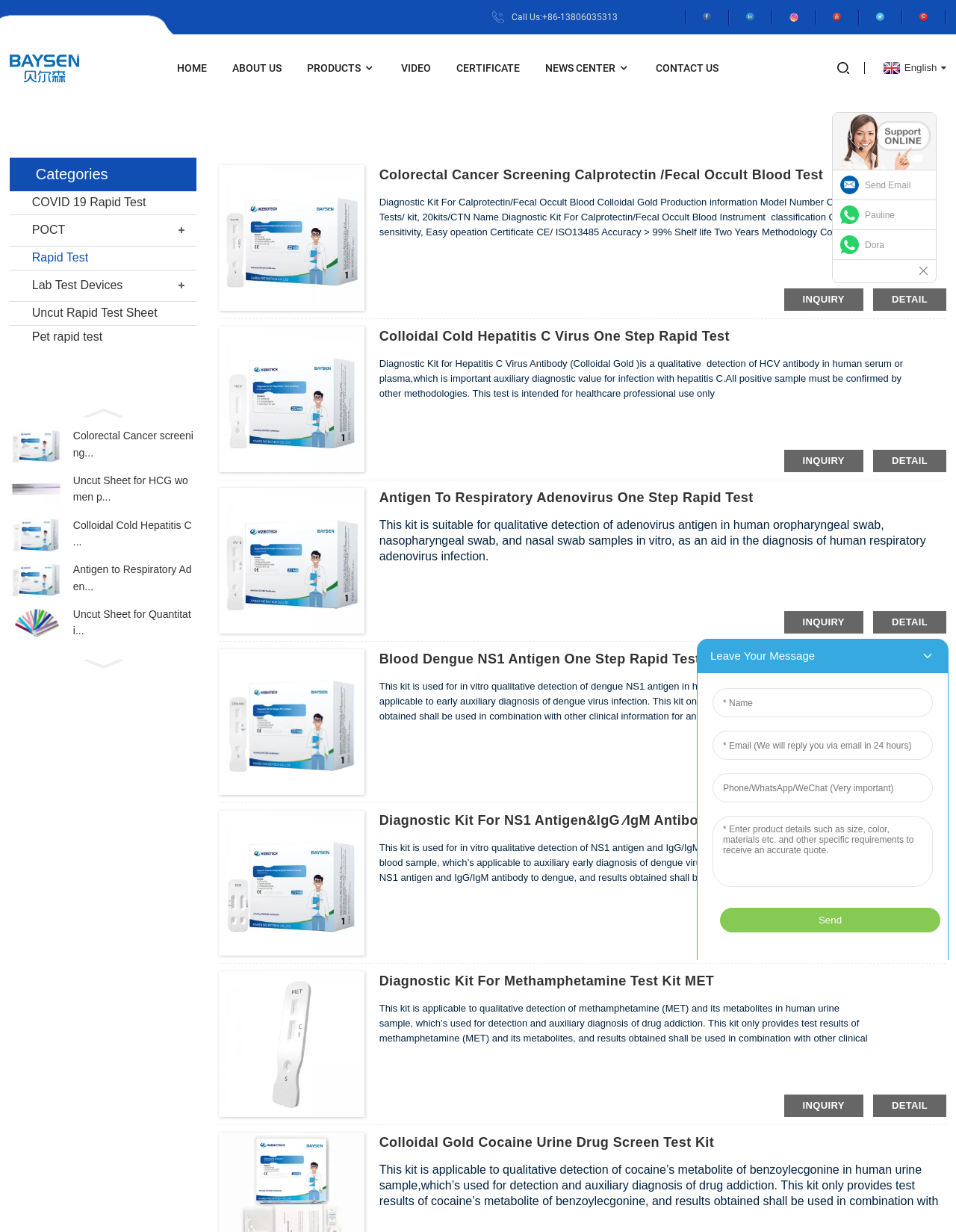How many tests are in one kit of the Colorectal Cancer screening calprotectin /Fecal Occult Blood Test?
Use the screenshot to answer the question with a single word or phrase.

25